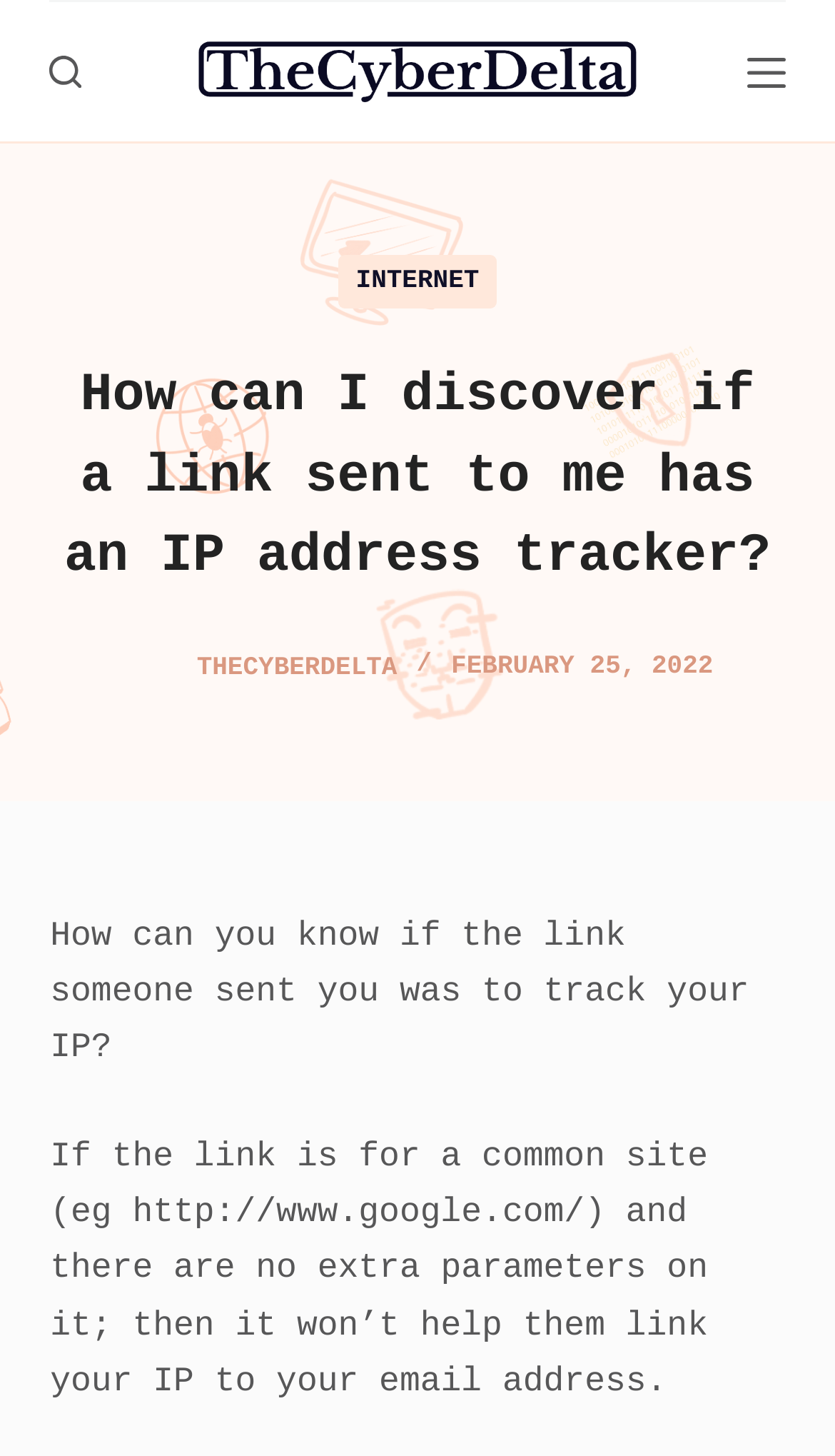Use a single word or phrase to answer the question:
What is above the main heading?

Menu and search buttons